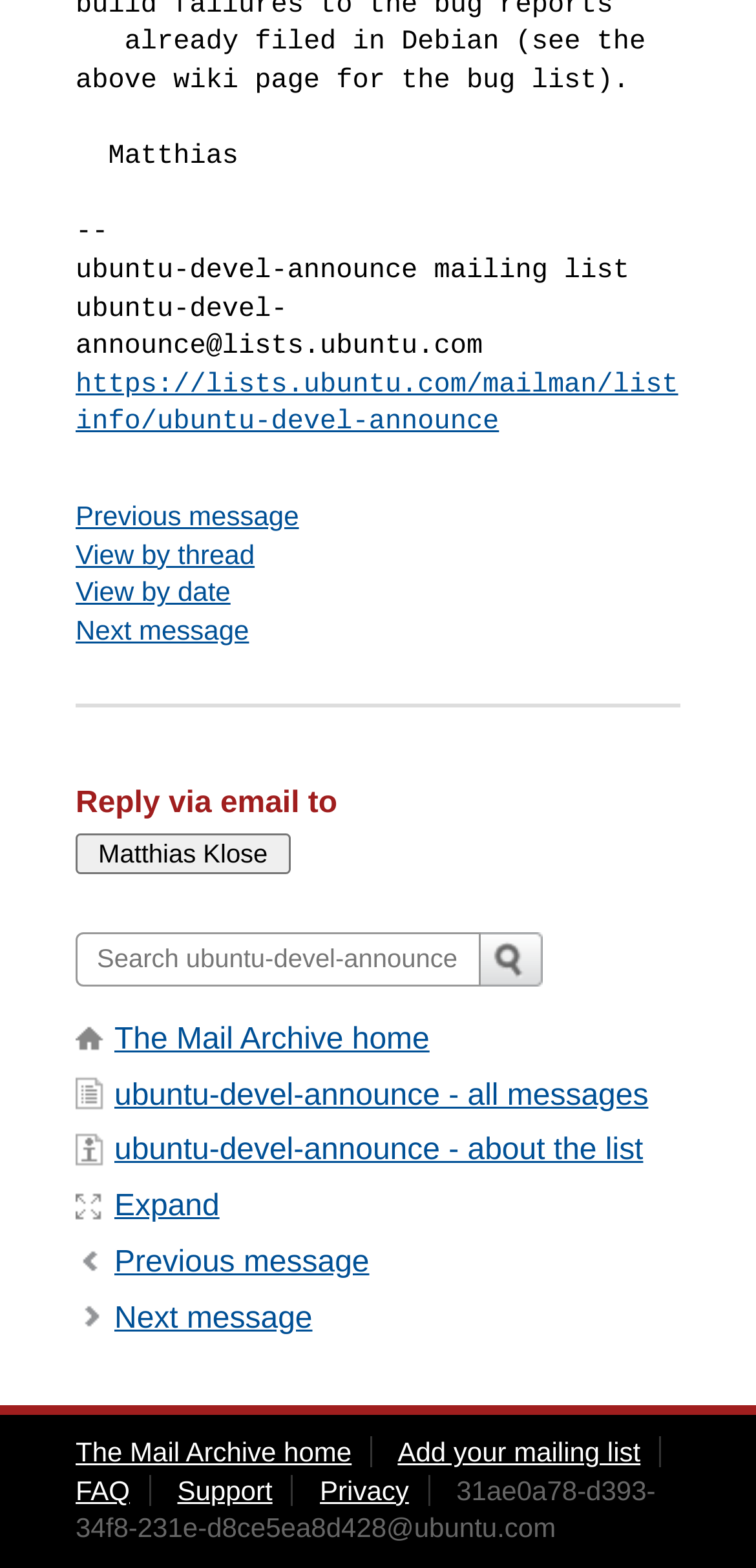Using the provided element description, identify the bounding box coordinates as (top-left x, top-left y, bottom-right x, bottom-right y). Ensure all values are between 0 and 1. Description: 10

None